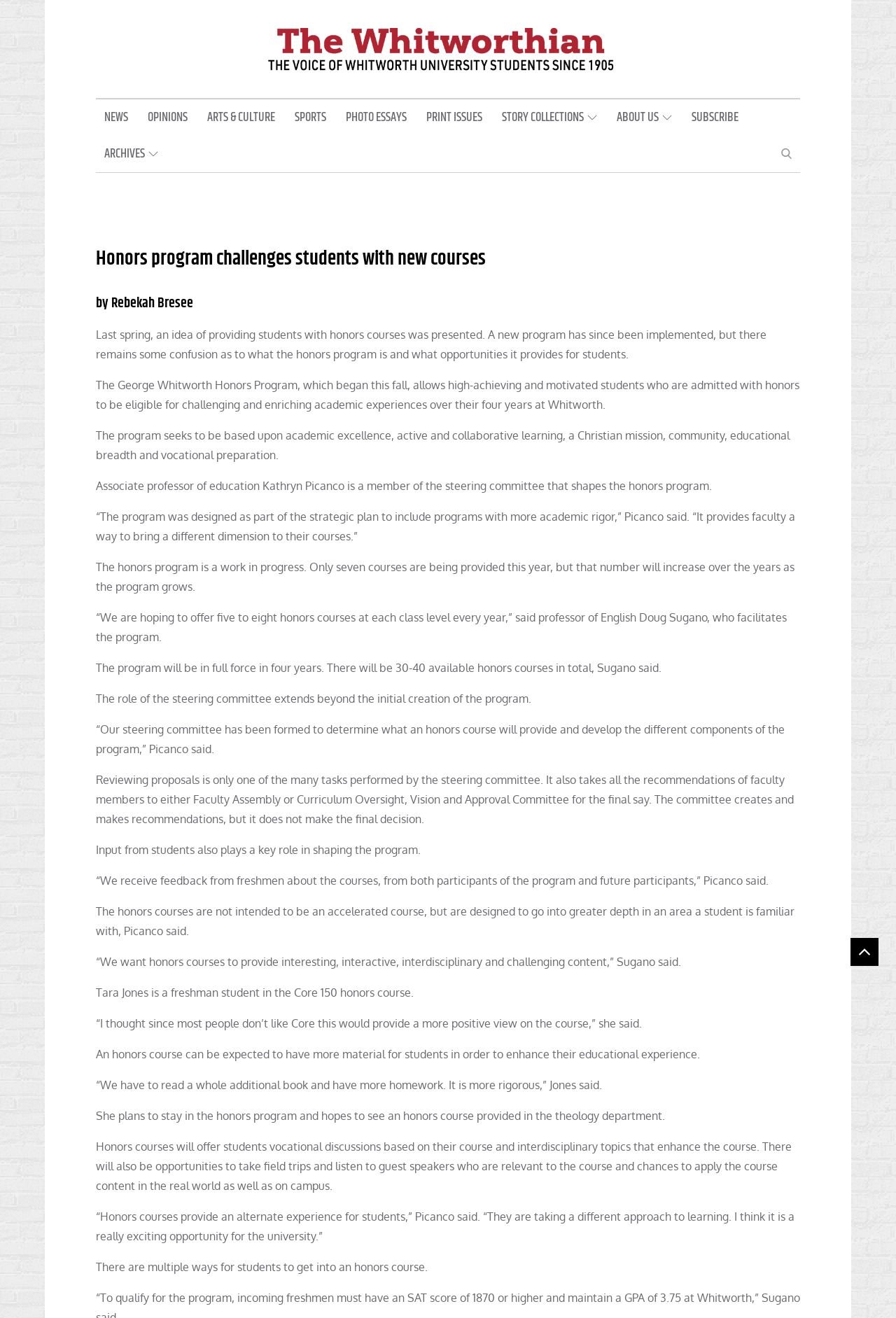Answer succinctly with a single word or phrase:
What is the purpose of the steering committee?

To determine what an honors course will provide